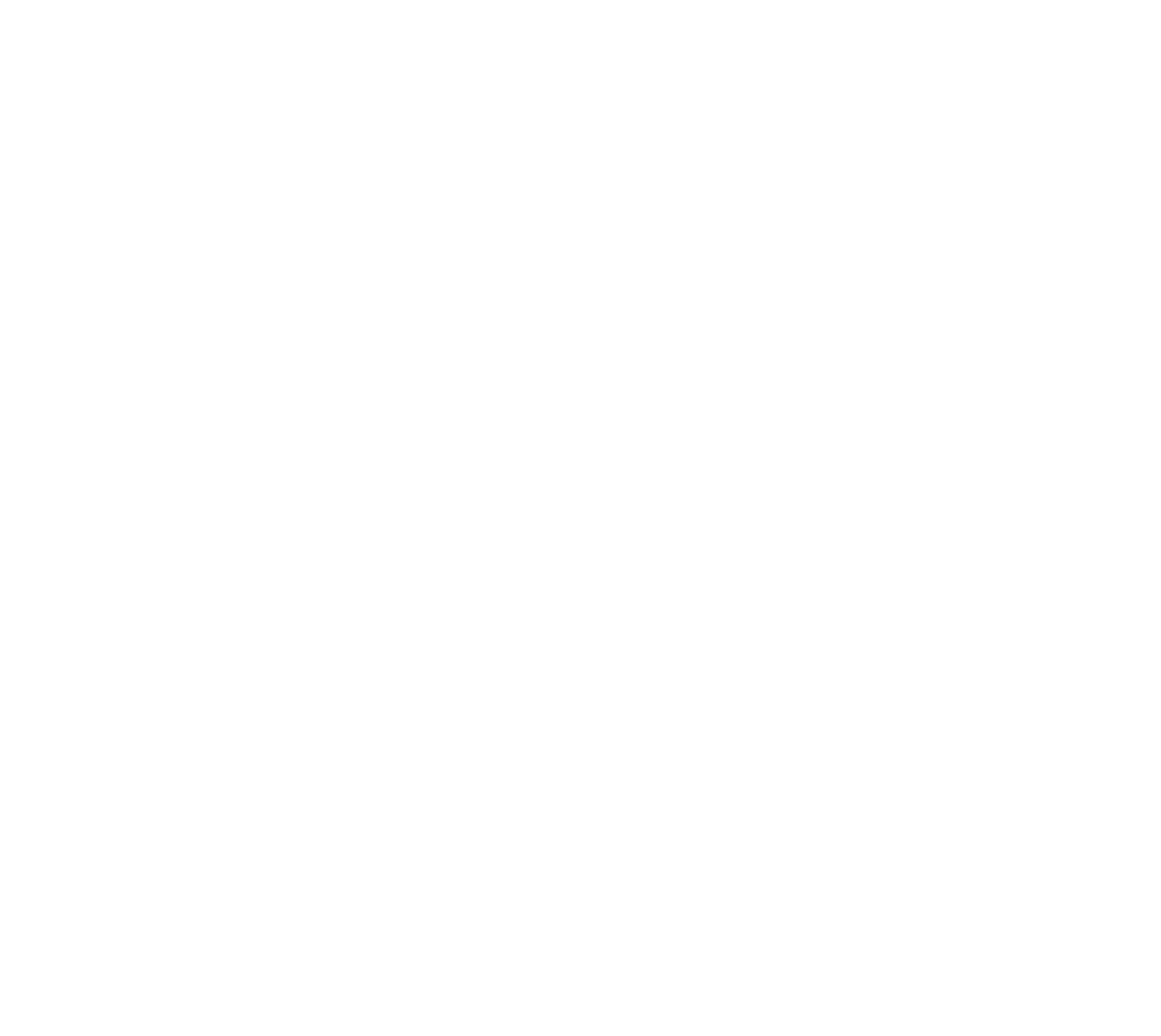Determine the bounding box coordinates of the clickable area required to perform the following instruction: "learn about Treehouse Villas, Koh Yao, near Phuket". The coordinates should be represented as four float numbers between 0 and 1: [left, top, right, bottom].

[0.363, 0.615, 0.637, 0.636]